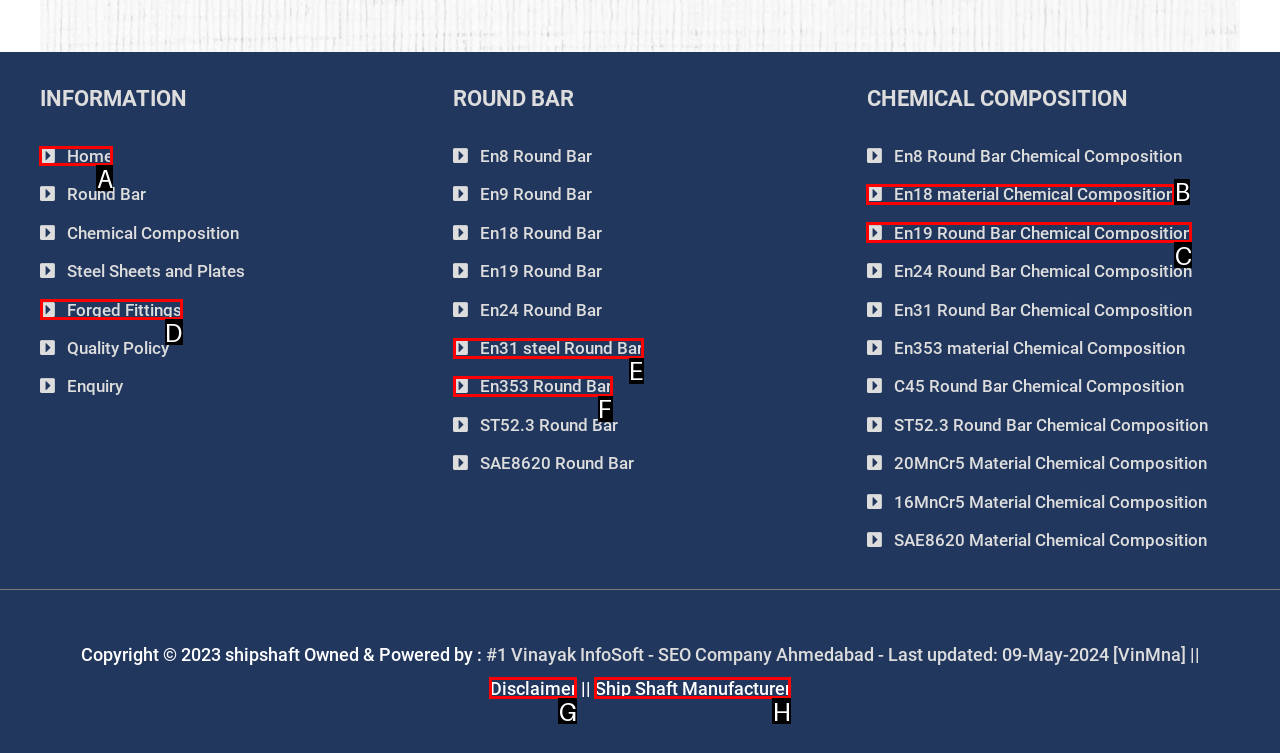Determine which option you need to click to execute the following task: Click on Home. Provide your answer as a single letter.

A